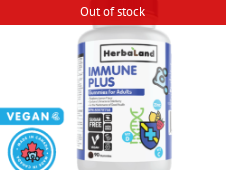Describe every aspect of the image in depth.

The image displays a bottle of Herbaland's "Immune Plus" gummies, designed for adults. The product features a prominently displayed label indicating its vegan formulation and its "Made in Canada" certification. The bottle's design includes colorful graphics and icons that likely communicate additional benefits or ingredients. Above the product, a bold red banner states "Out of stock," indicating that it is currently unavailable for purchase, which may deter potential buyers. This product seems to focus on immune support, making it a relevant choice for health-conscious consumers.